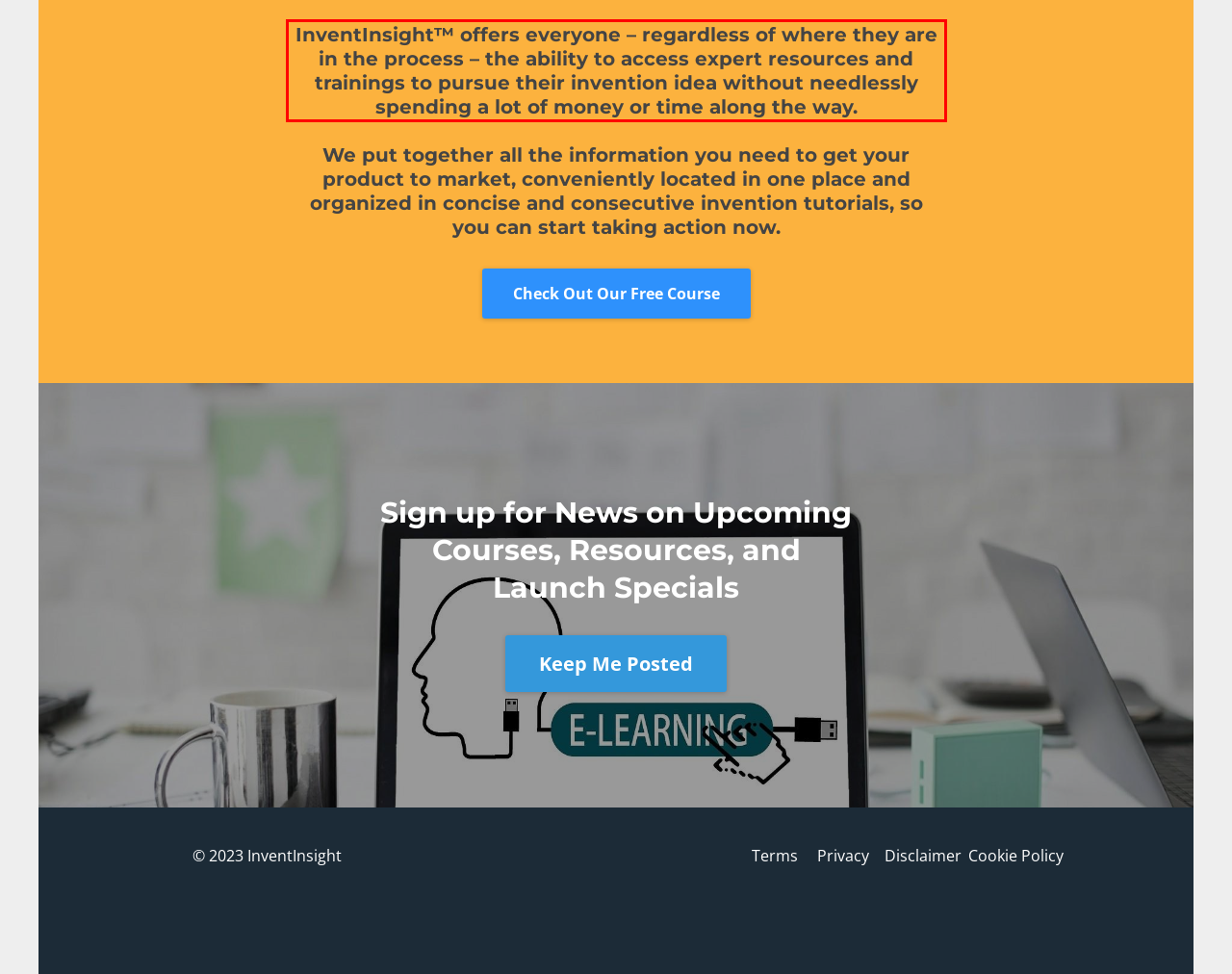You are provided with a screenshot of a webpage that includes a red bounding box. Extract and generate the text content found within the red bounding box.

InventInsight™ offers everyone – regardless of where they are in the process – the ability to access expert resources and trainings to pursue their invention idea without needlessly spending a lot of money or time along the way.